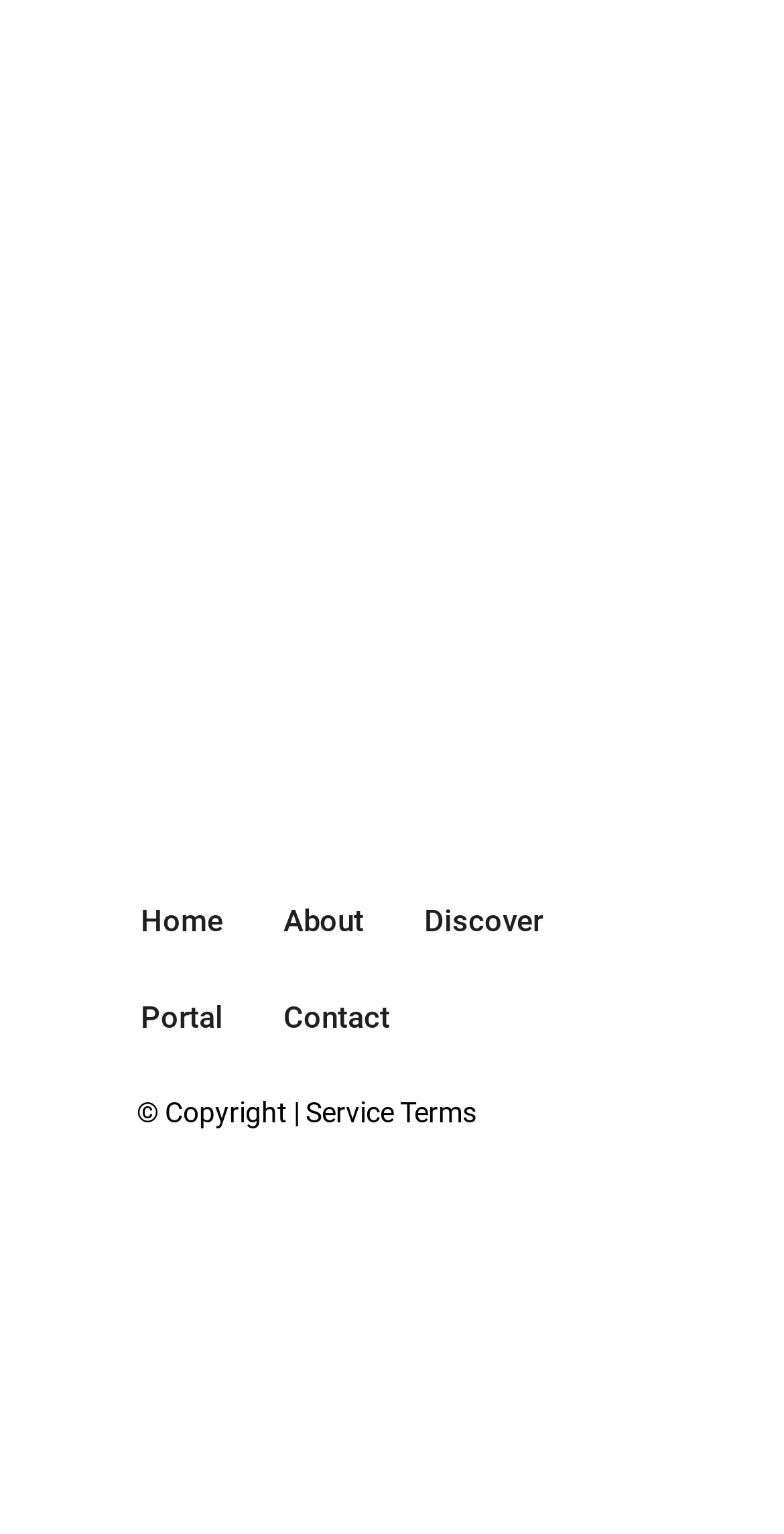Give a concise answer of one word or phrase to the question: 
What is the copyright information?

Copyright